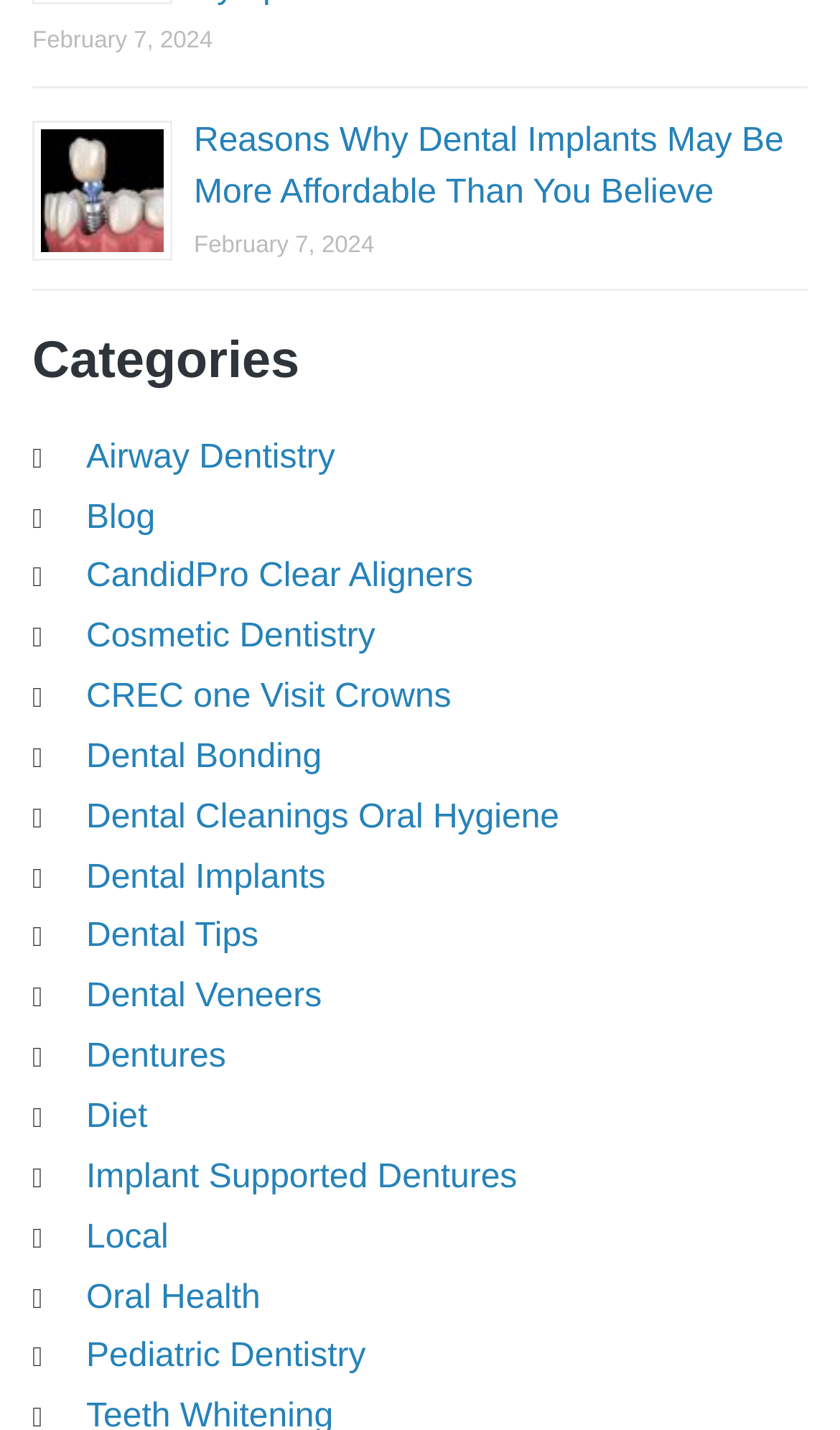Please identify the bounding box coordinates of the region to click in order to complete the task: "click the link to read about Dental Implants". The coordinates must be four float numbers between 0 and 1, specified as [left, top, right, bottom].

[0.103, 0.601, 0.388, 0.626]